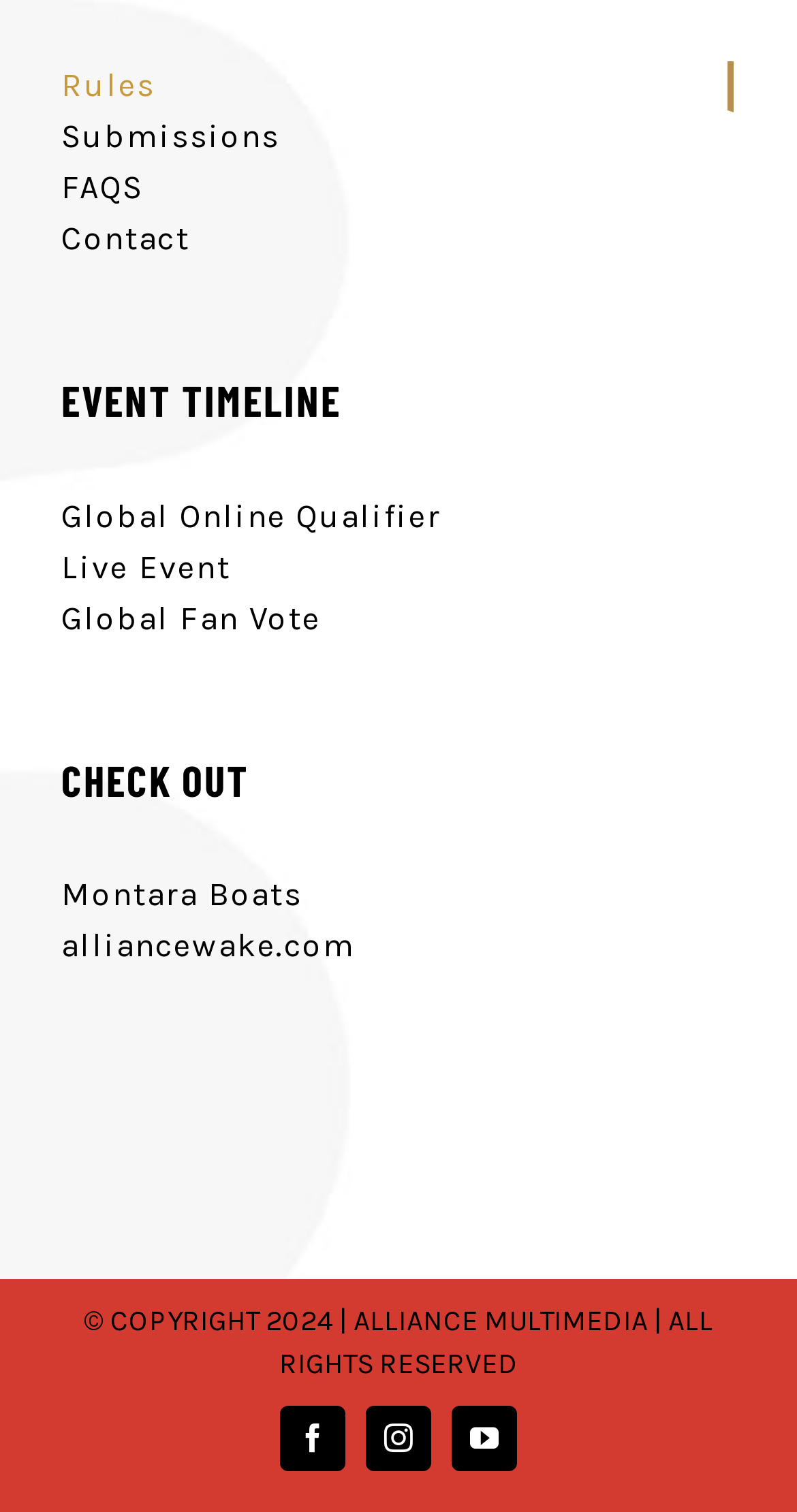How many secondary navigation sections are there?
Identify the answer in the screenshot and reply with a single word or phrase.

3